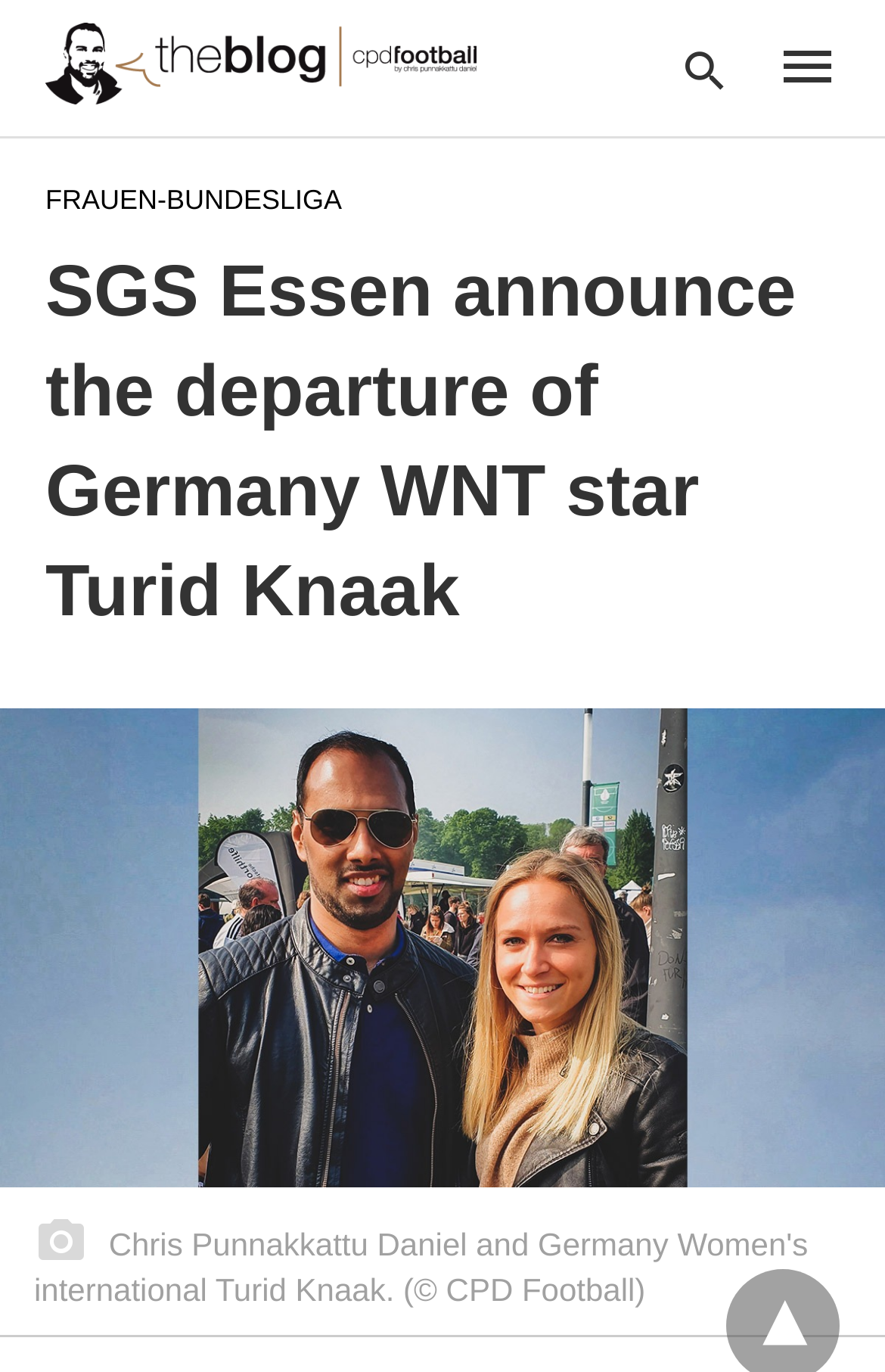Use the details in the image to answer the question thoroughly: 
Who is the author of the article?

The answer can be found by looking at the link element with the text 'The Blog > CPD Football by Chris Punnakkattu Daniel' which is located at the top of the webpage, indicating that the article is part of the blog by Chris Punnakkattu Daniel.